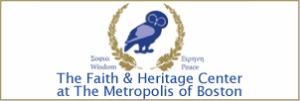What is the significance of the bilingual text?
We need a detailed and meticulous answer to the question.

The bilingual text in the logo of The Faith & Heritage Center at The Metropolis of Boston suggests a commitment to inclusivity and outreach within the diverse community it serves, reflecting the center's mission to foster faith and heritage within the Greek community in Boston.